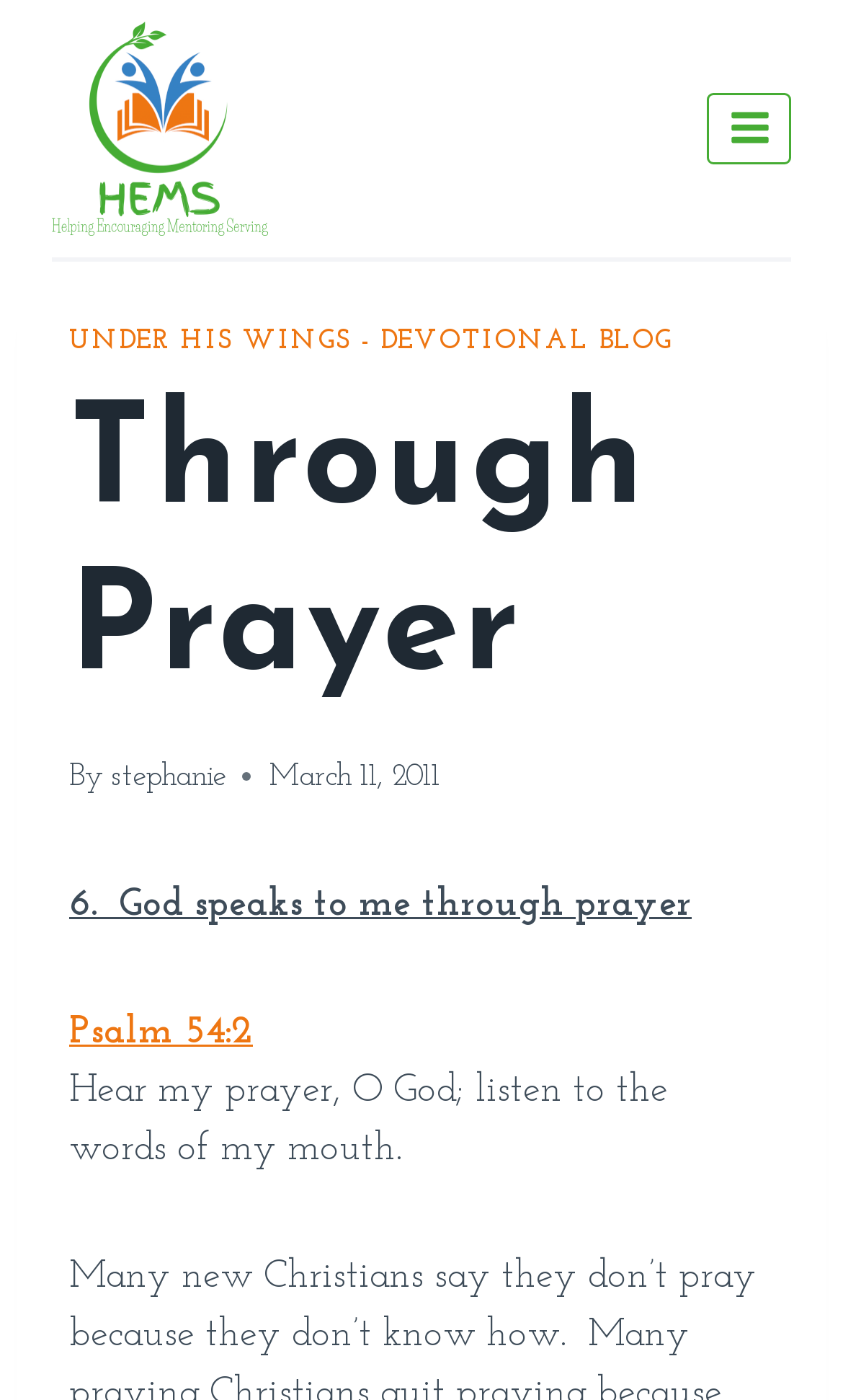Using the provided element description "Toggle Menu", determine the bounding box coordinates of the UI element.

[0.839, 0.066, 0.938, 0.117]